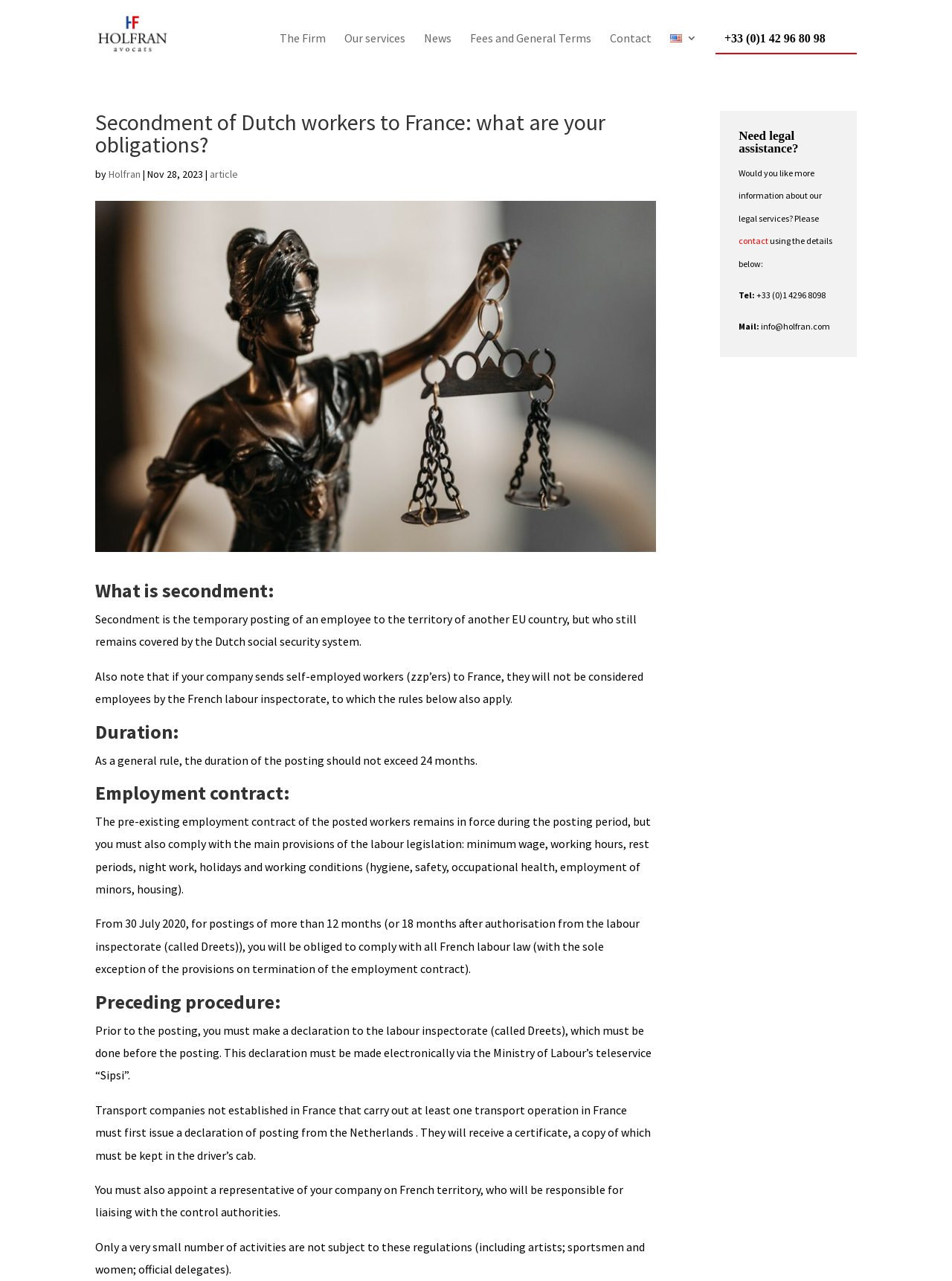Show the bounding box coordinates for the element that needs to be clicked to execute the following instruction: "Contact Holfran". Provide the coordinates in the form of four float numbers between 0 and 1, i.e., [left, top, right, bottom].

[0.776, 0.184, 0.807, 0.192]